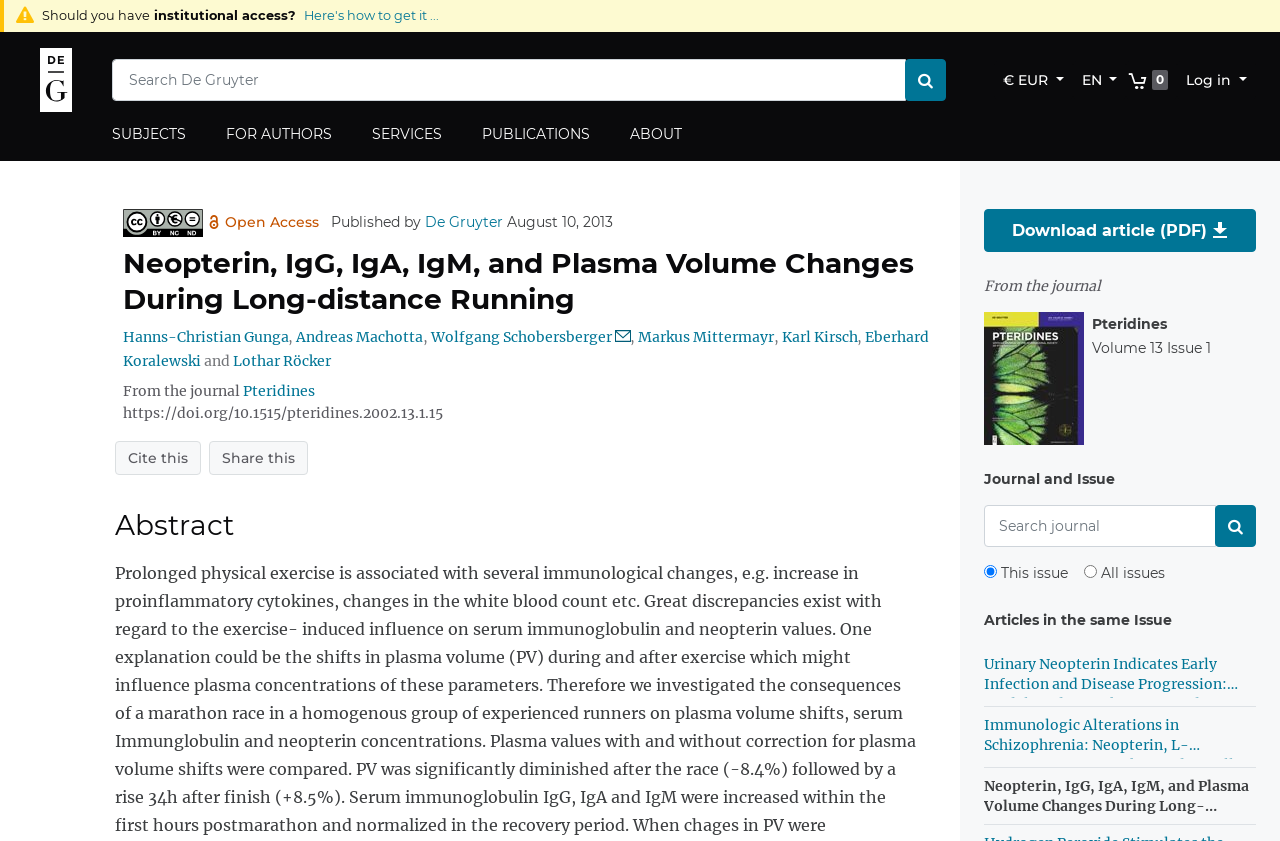Please determine the headline of the webpage and provide its content.

Neopterin, IgG, IgA, IgM, and Plasma Volume Changes During Long-distance Running